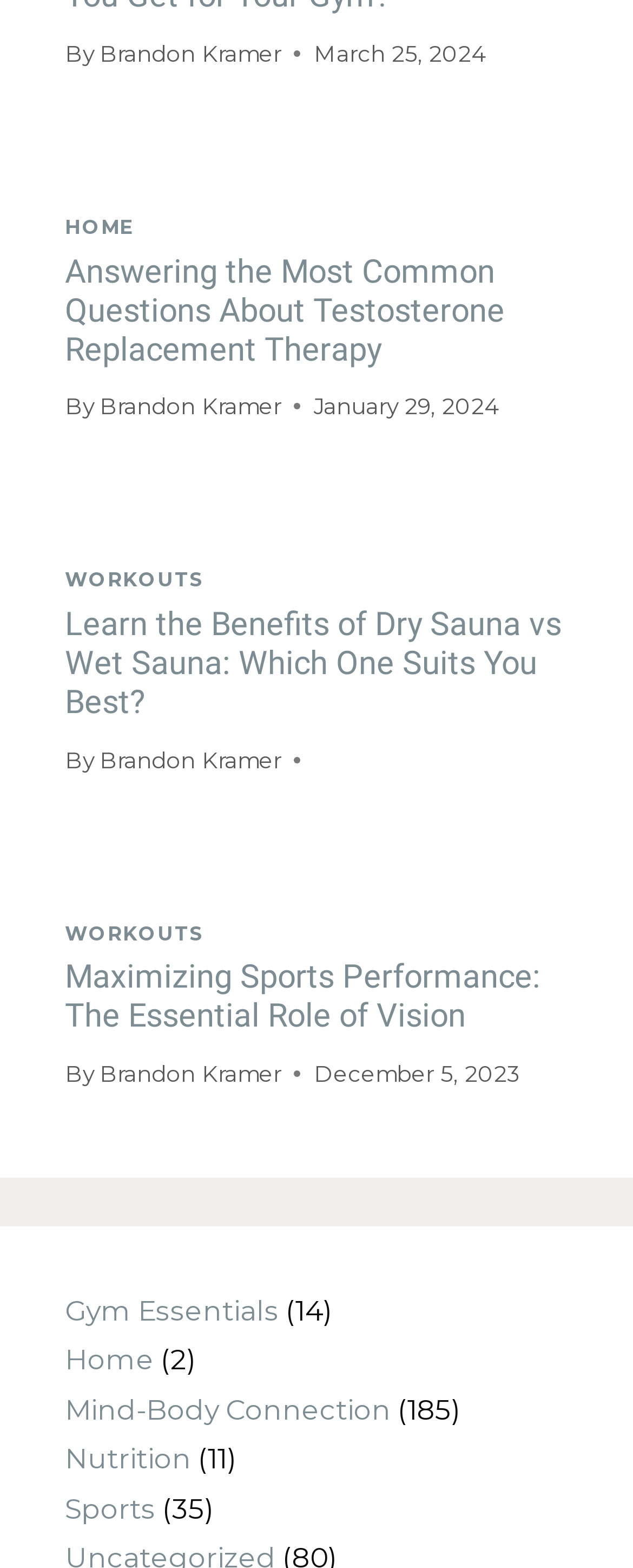How many articles are on this webpage?
Based on the image content, provide your answer in one word or a short phrase.

3